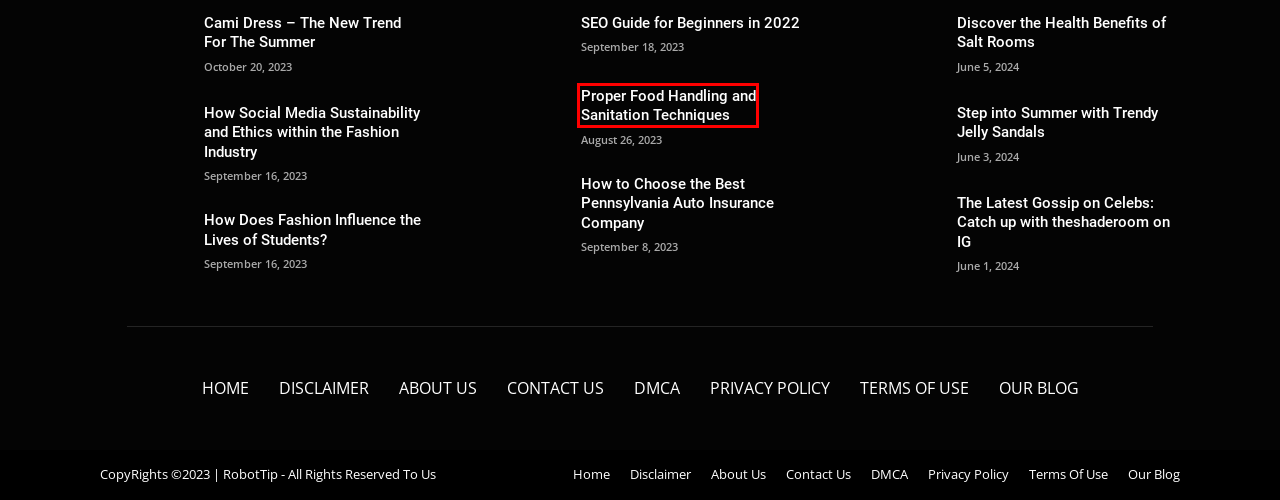Examine the screenshot of a webpage with a red bounding box around an element. Then, select the webpage description that best represents the new page after clicking the highlighted element. Here are the descriptions:
A. Step into Summer with Trendy Jelly Sandals - Robot Tip
B. Proper Food Handling and Sanitation Techniques - Robot Tip
C. How Does Fashion Influence the Lives of Students? - Robot Tip
D. How Social Media Sustainability and Ethics within the Fashion Industry - Robot Tip
E. Discover the Health Benefits of Salt Rooms - Robot Tip
F. How to Choose the Best Pennsylvania Auto Insurance Company - Robot Tip
G. The Latest Gossip on Celebs: Catch up with theshaderoom on IG - Robot Tip
H. SEO Guide for Beginners in 2022 - Robot Tip

B